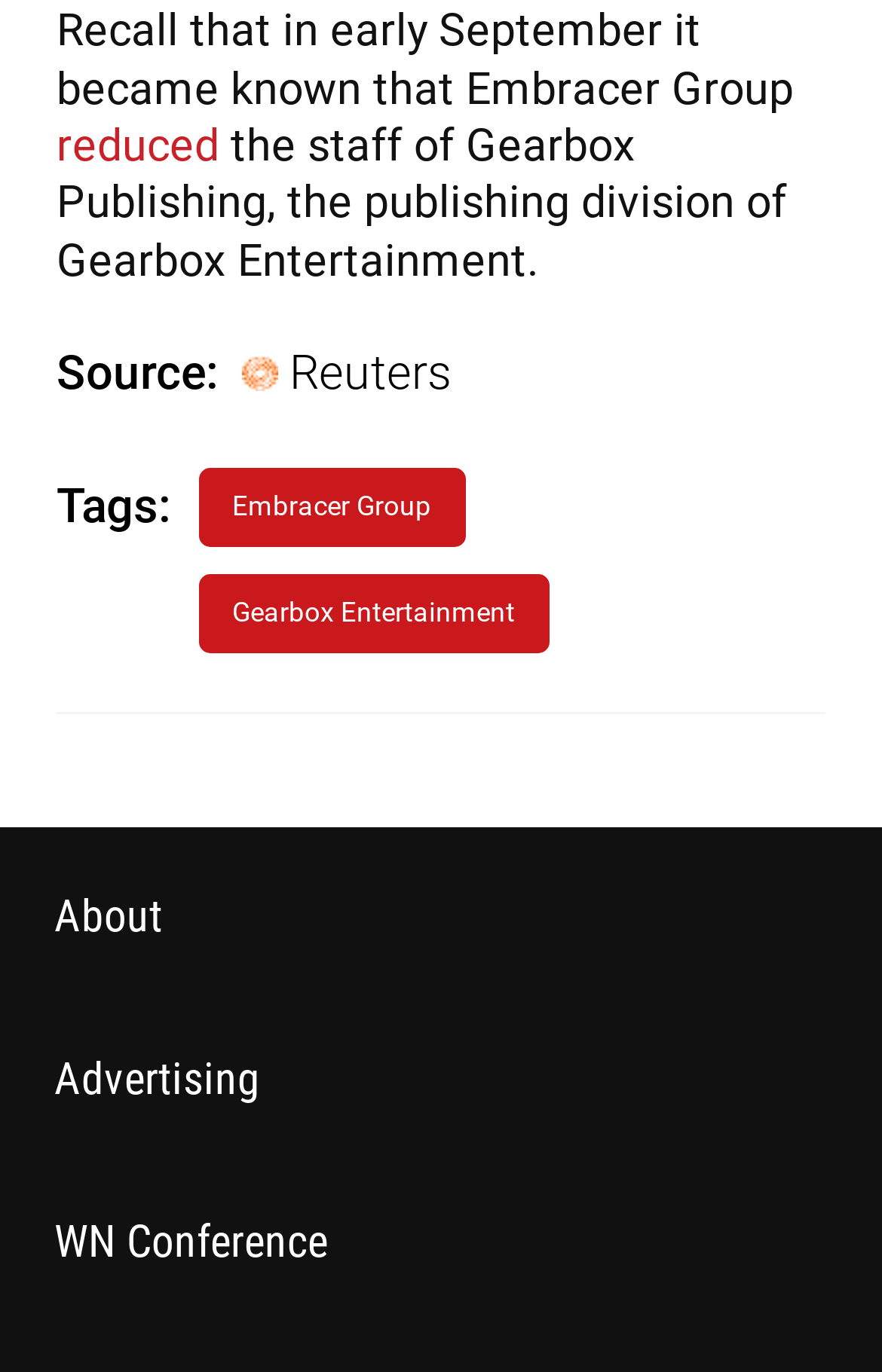Respond to the question below with a single word or phrase:
How many links are present at the bottom of the webpage?

3